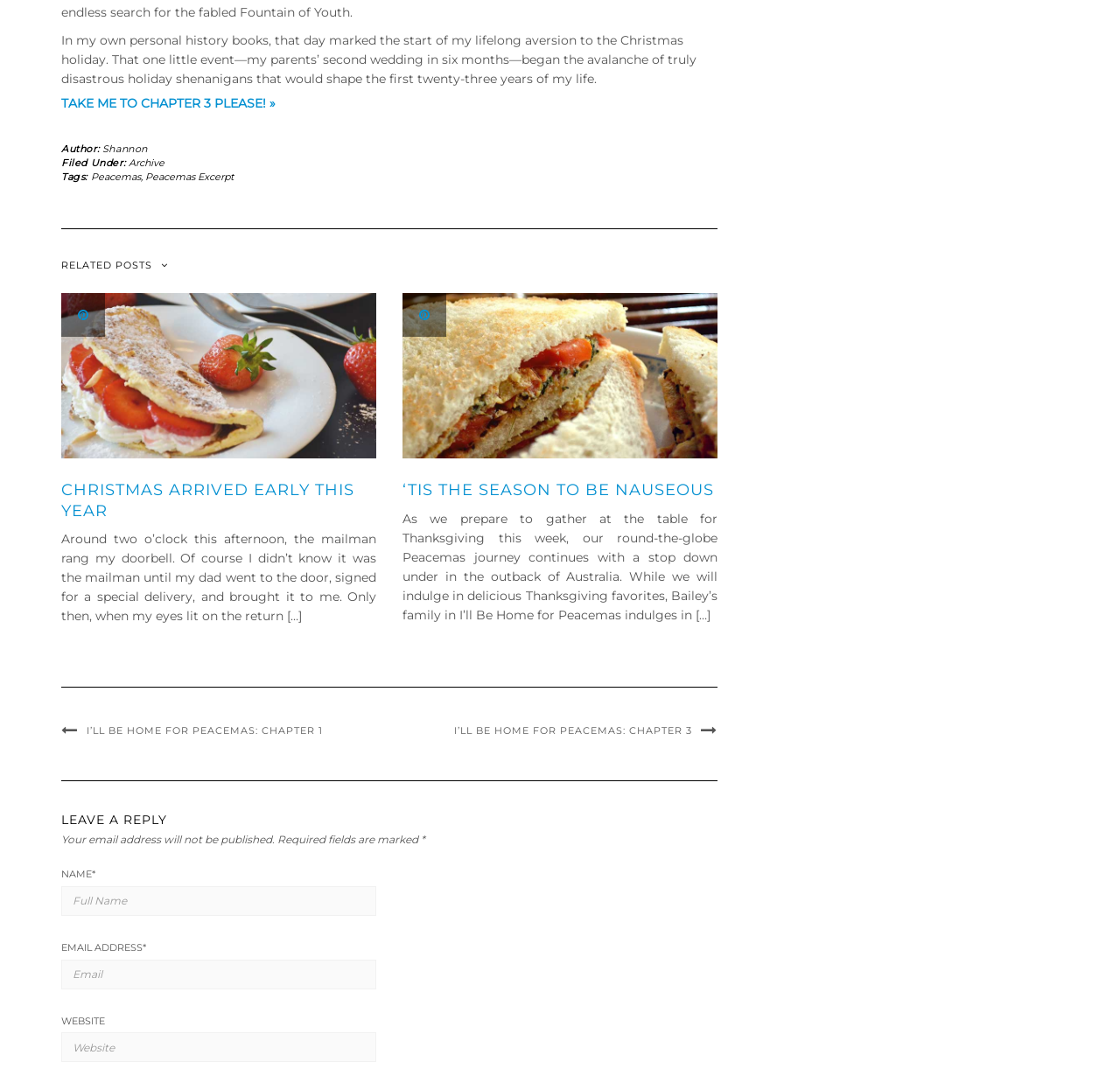Please identify the bounding box coordinates of the element on the webpage that should be clicked to follow this instruction: "Click on 'Christmas Arrived Early This Year'". The bounding box coordinates should be given as four float numbers between 0 and 1, formatted as [left, top, right, bottom].

[0.055, 0.274, 0.336, 0.429]